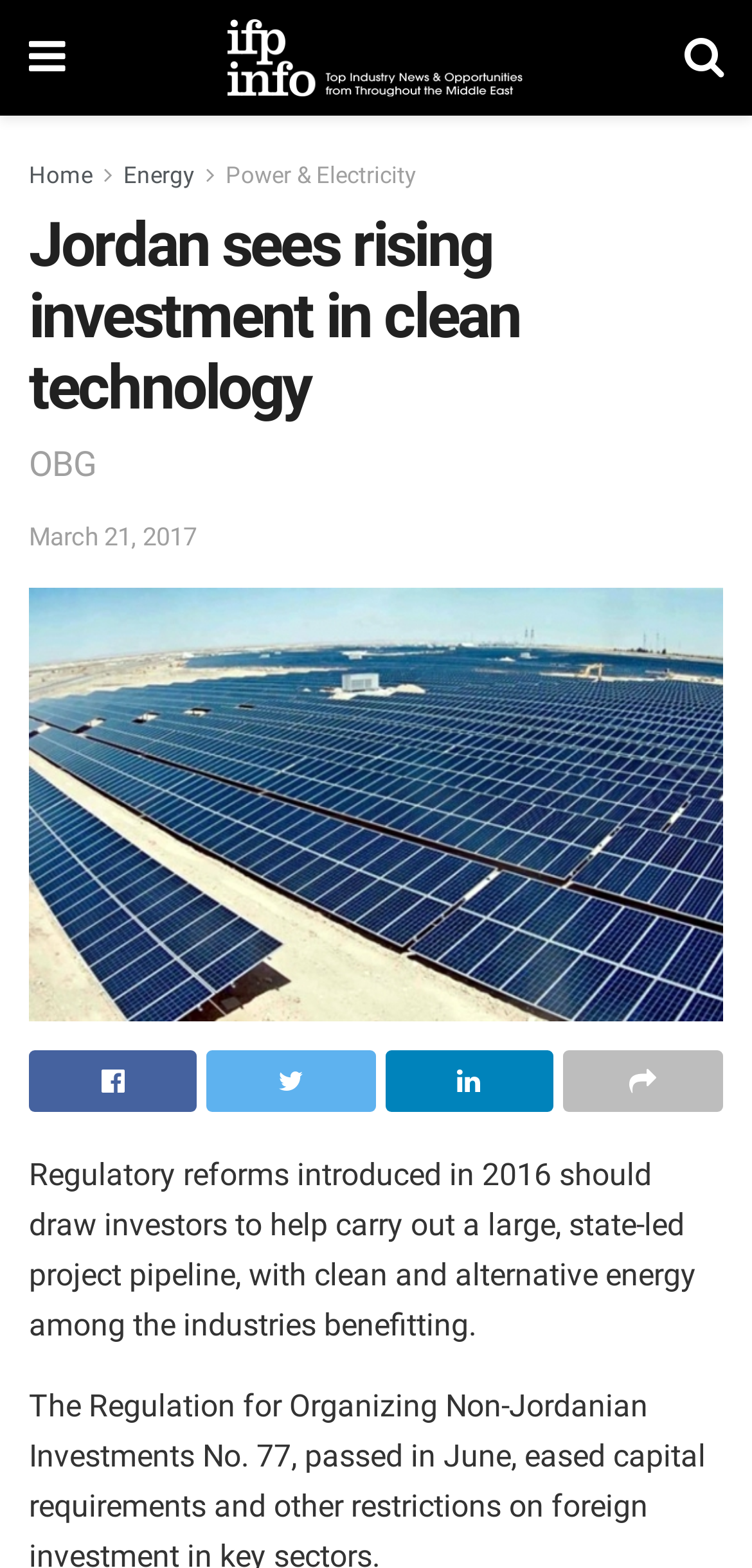Could you find the bounding box coordinates of the clickable area to complete this instruction: "Read article published on March 21, 2017"?

[0.038, 0.333, 0.262, 0.351]